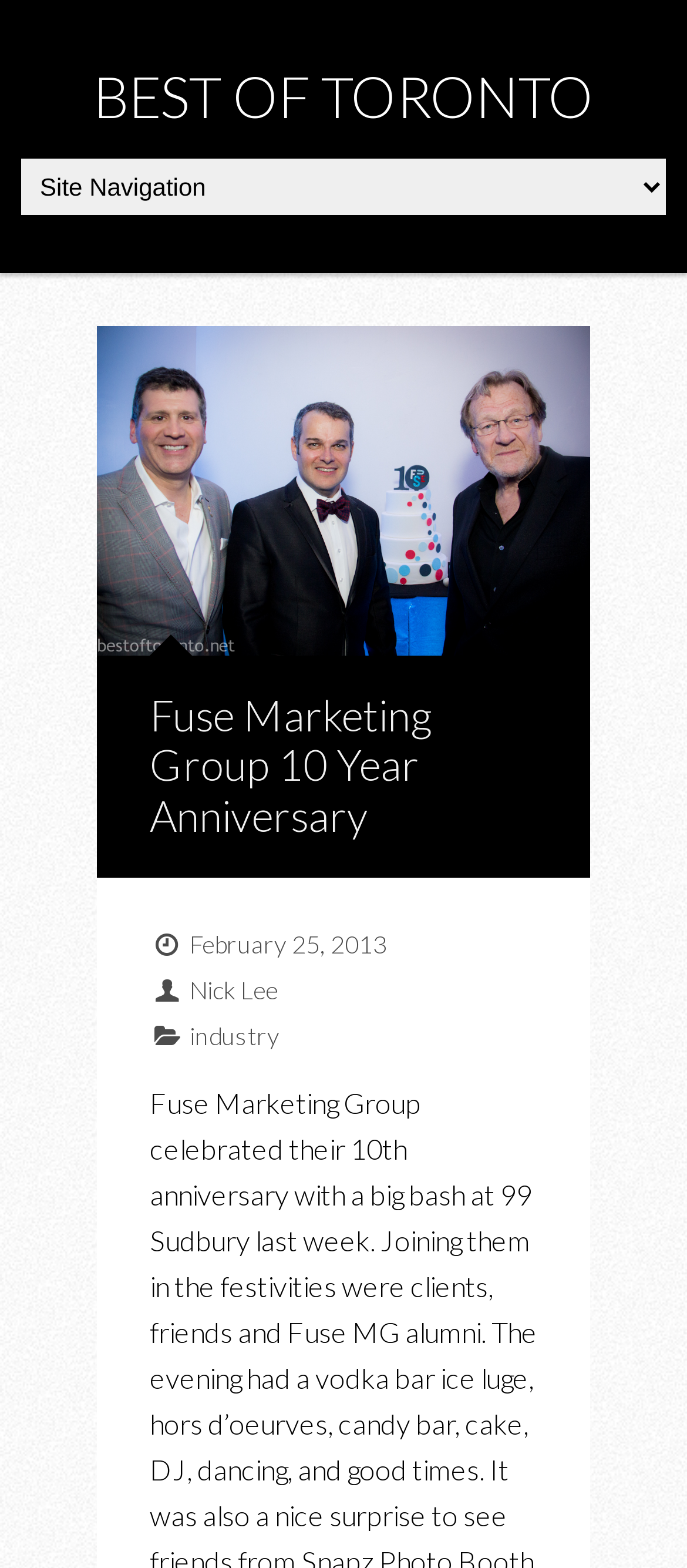What is the date of the event?
Relying on the image, give a concise answer in one word or a brief phrase.

February 25, 2013